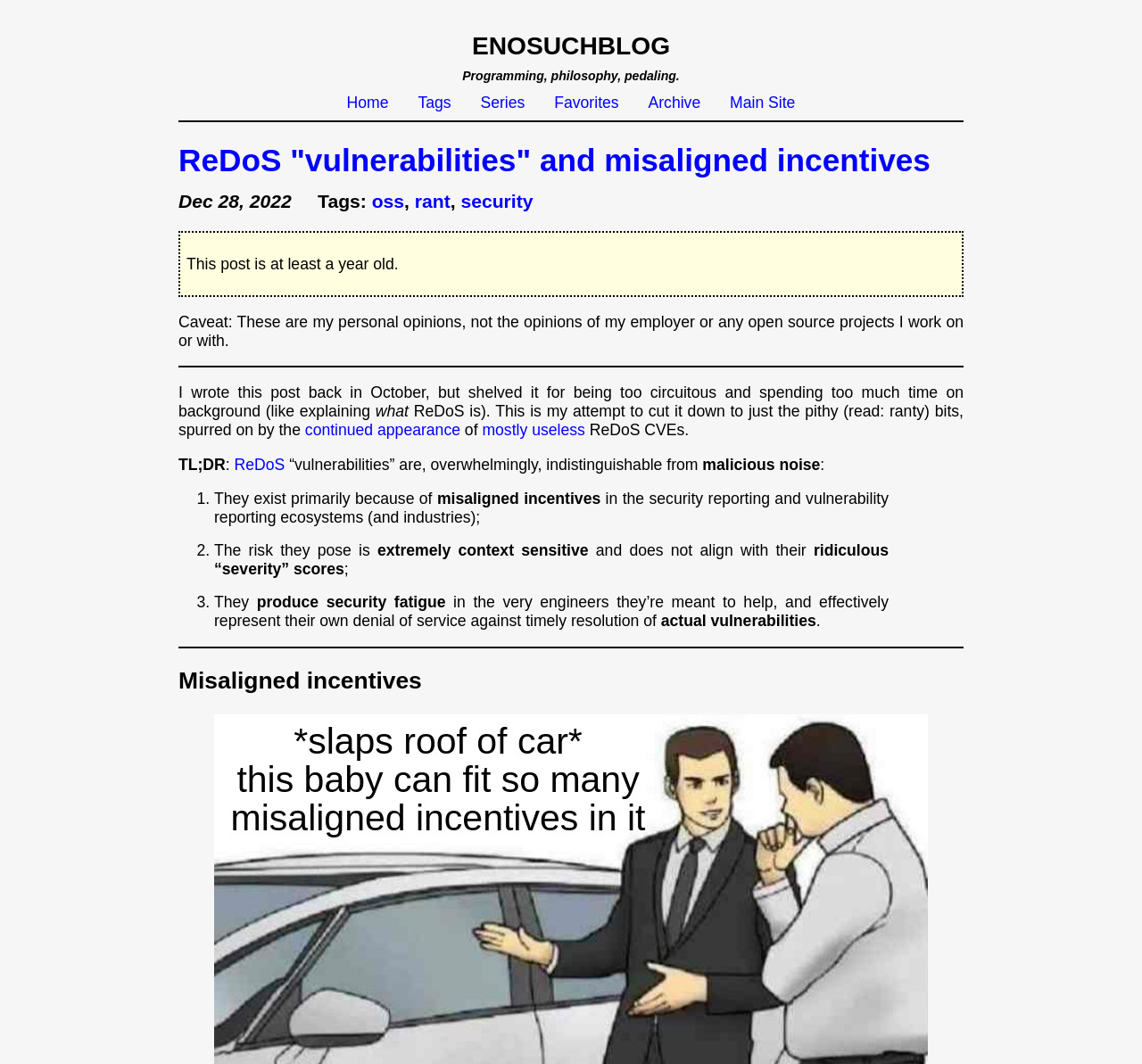Please locate the bounding box coordinates of the element that should be clicked to complete the given instruction: "Read the post titled 'ReDoS "vulnerabilities" and misaligned incentives'".

[0.156, 0.134, 0.815, 0.167]